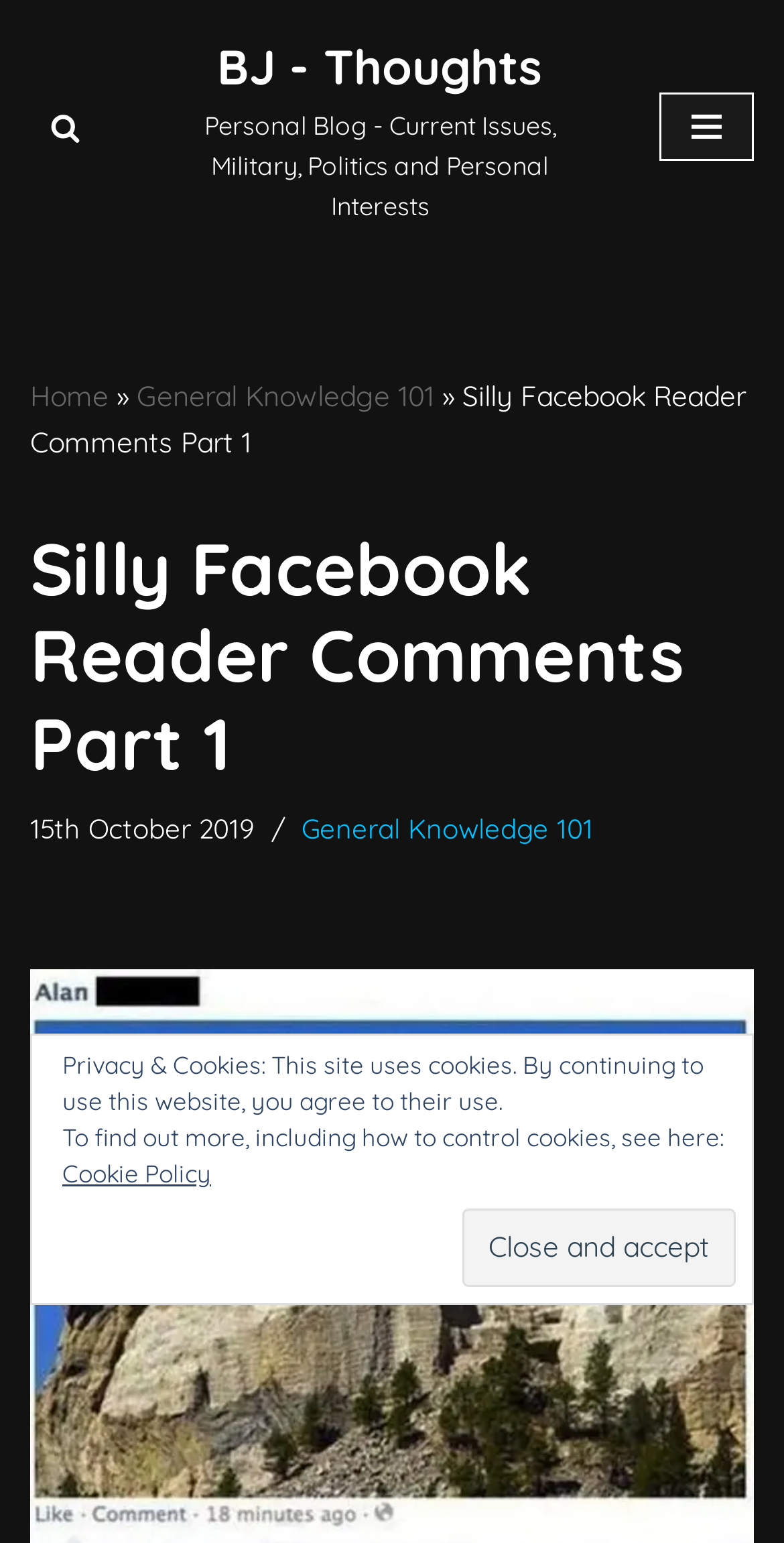Highlight the bounding box of the UI element that corresponds to this description: "Home".

[0.038, 0.246, 0.138, 0.269]